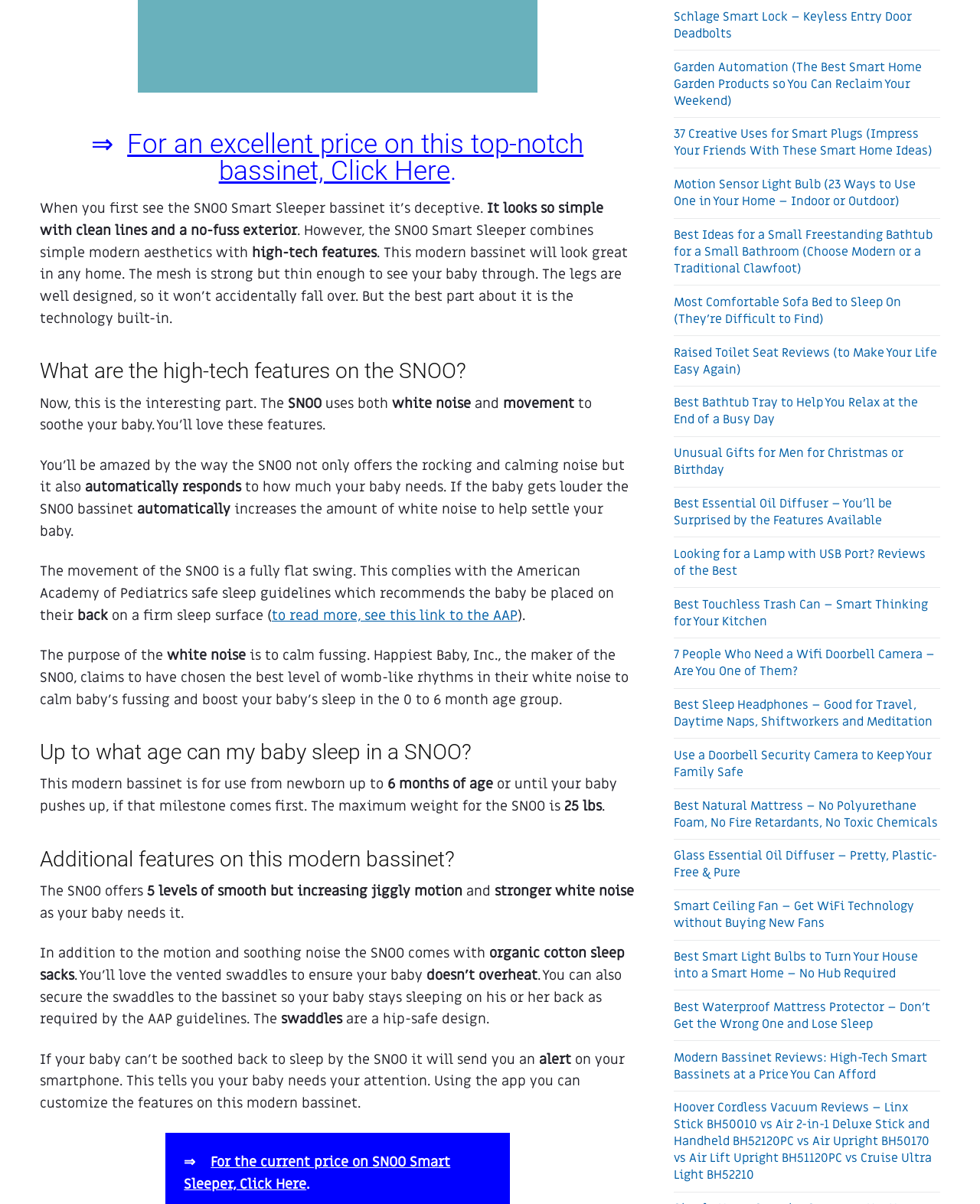Locate the bounding box coordinates of the clickable area to execute the instruction: "Click on the link to learn more about the best essential oil diffuser". Provide the coordinates as four float numbers between 0 and 1, represented as [left, top, right, bottom].

[0.687, 0.411, 0.91, 0.439]